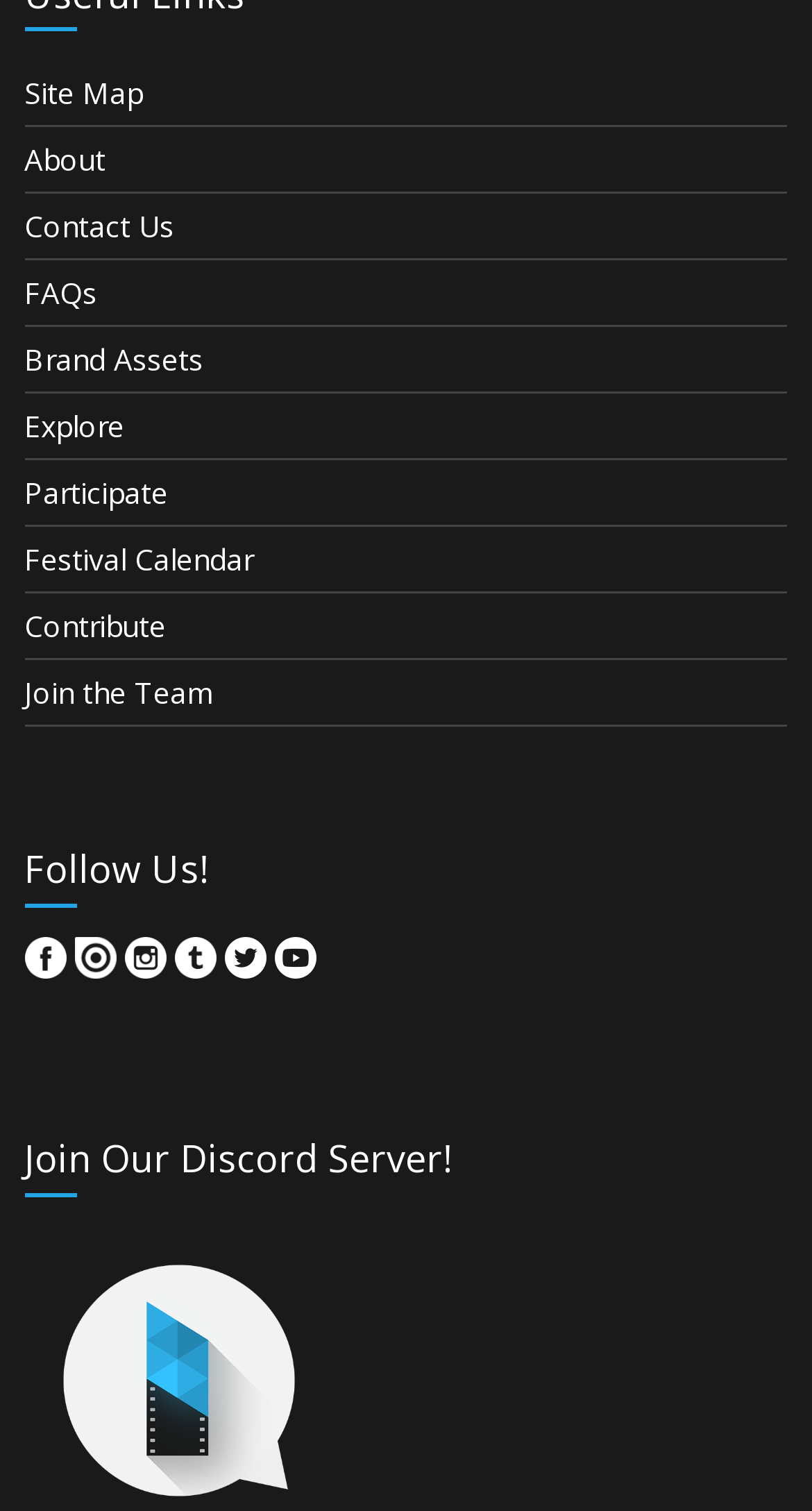Please determine the bounding box coordinates, formatted as (top-left x, top-left y, bottom-right x, bottom-right y), with all values as floating point numbers between 0 and 1. Identify the bounding box of the region described as: About

None